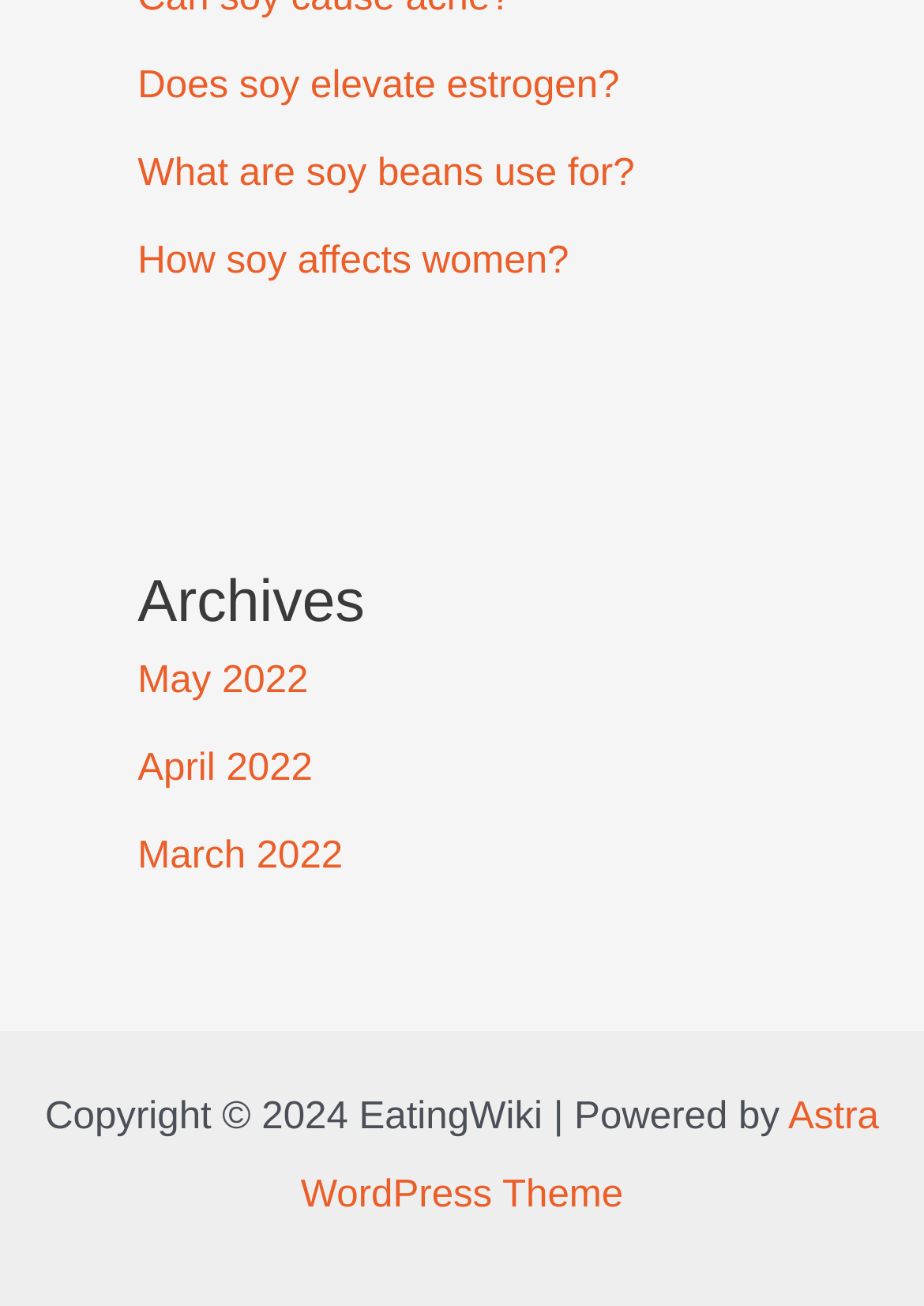What is the name of the WordPress theme used?
Provide a short answer using one word or a brief phrase based on the image.

Astra